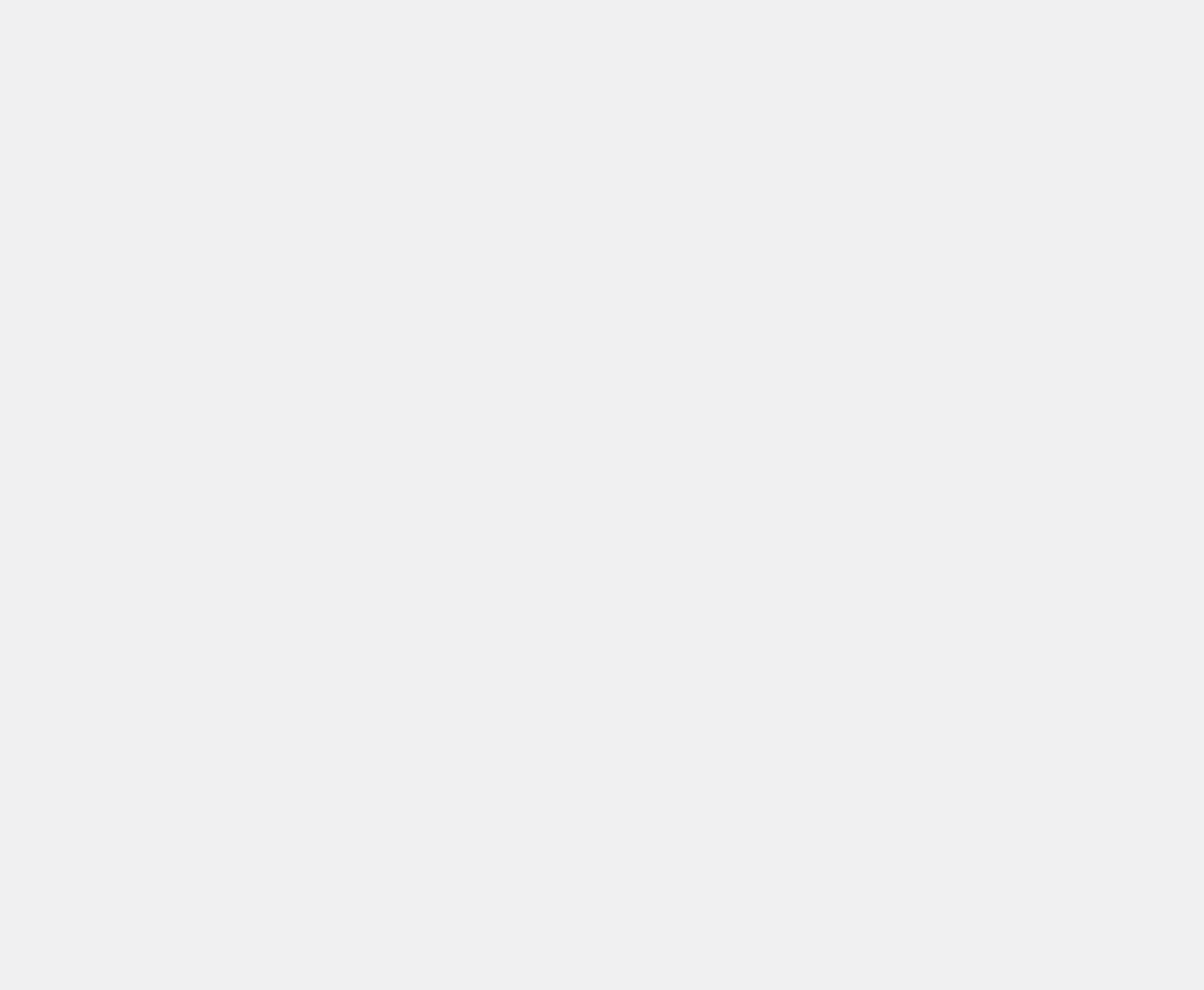What is the topic of the article with the image 'Tastilux'?
Please answer using one word or phrase, based on the screenshot.

Plant-Based Protein Innovation